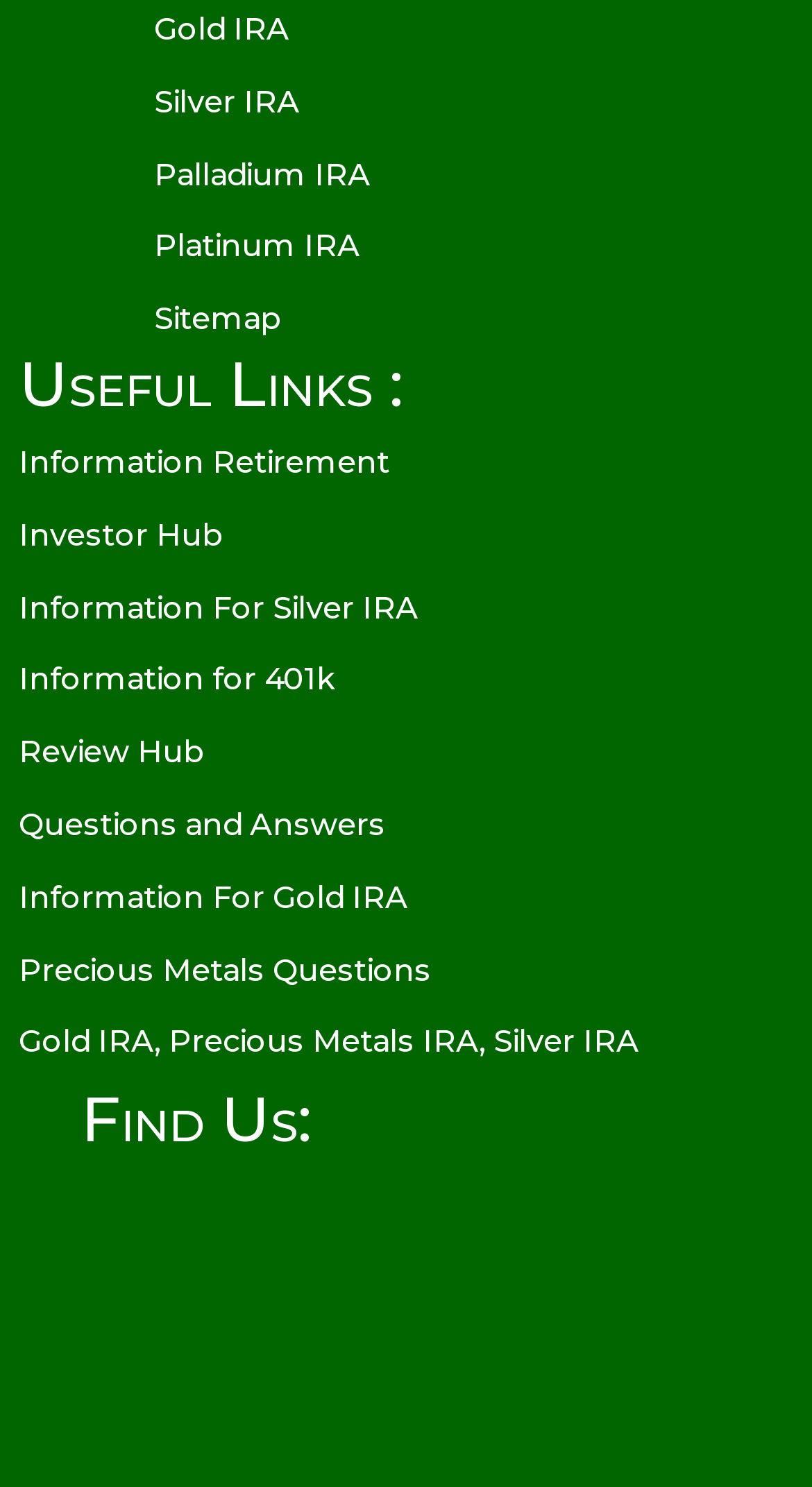Pinpoint the bounding box coordinates of the clickable element to carry out the following instruction: "Find Us on the map."

[0.1, 0.789, 0.46, 0.999]